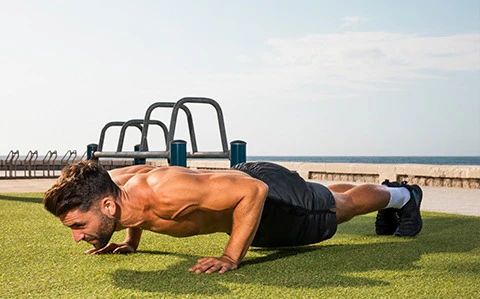Provide a brief response using a word or short phrase to this question:
What is the color of the sky in the image?

Blue